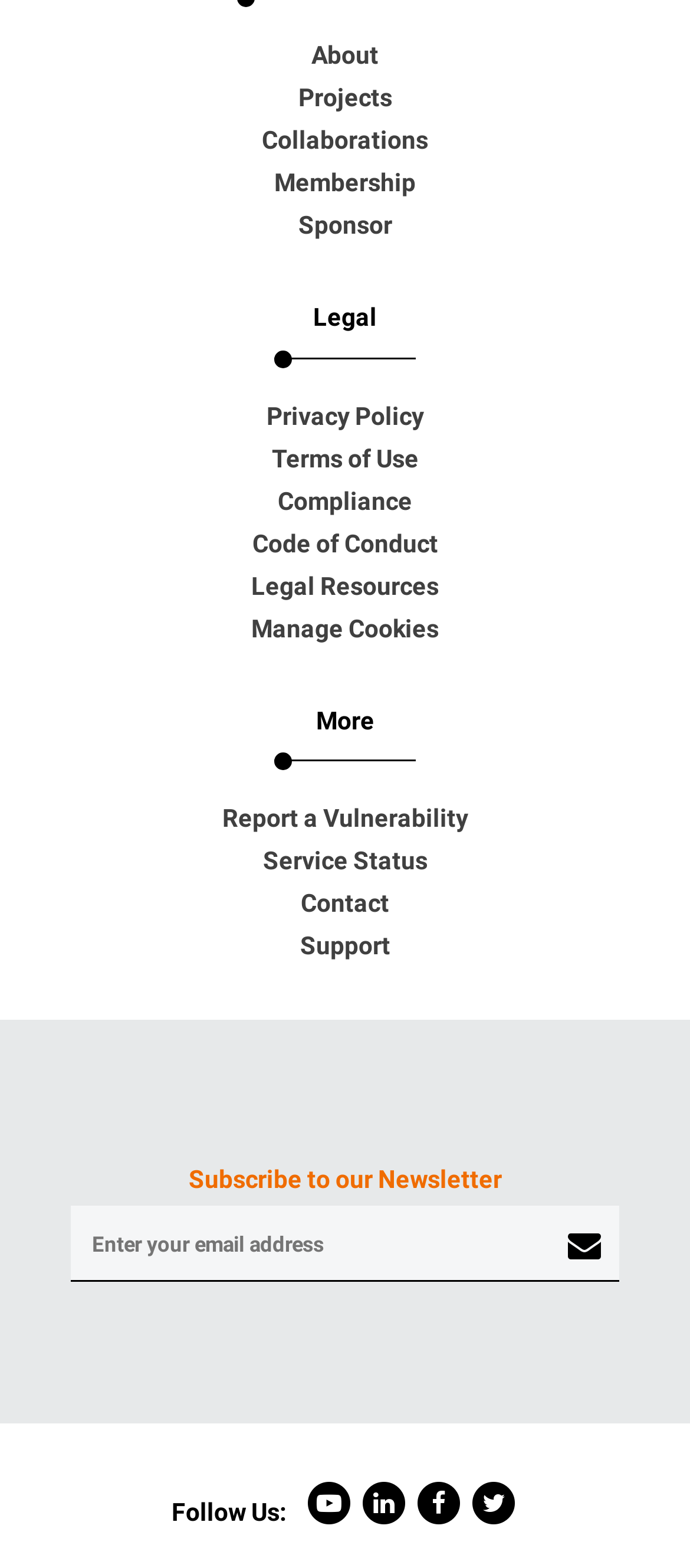Based on the visual content of the image, answer the question thoroughly: How many social media links are there?

I found the 'Follow Us:' section at the bottom of the webpage and counted the number of social media links. There are four links: 'YouTube Channel', 'LinkedIn', 'Facebook', and a link with the icon ''.